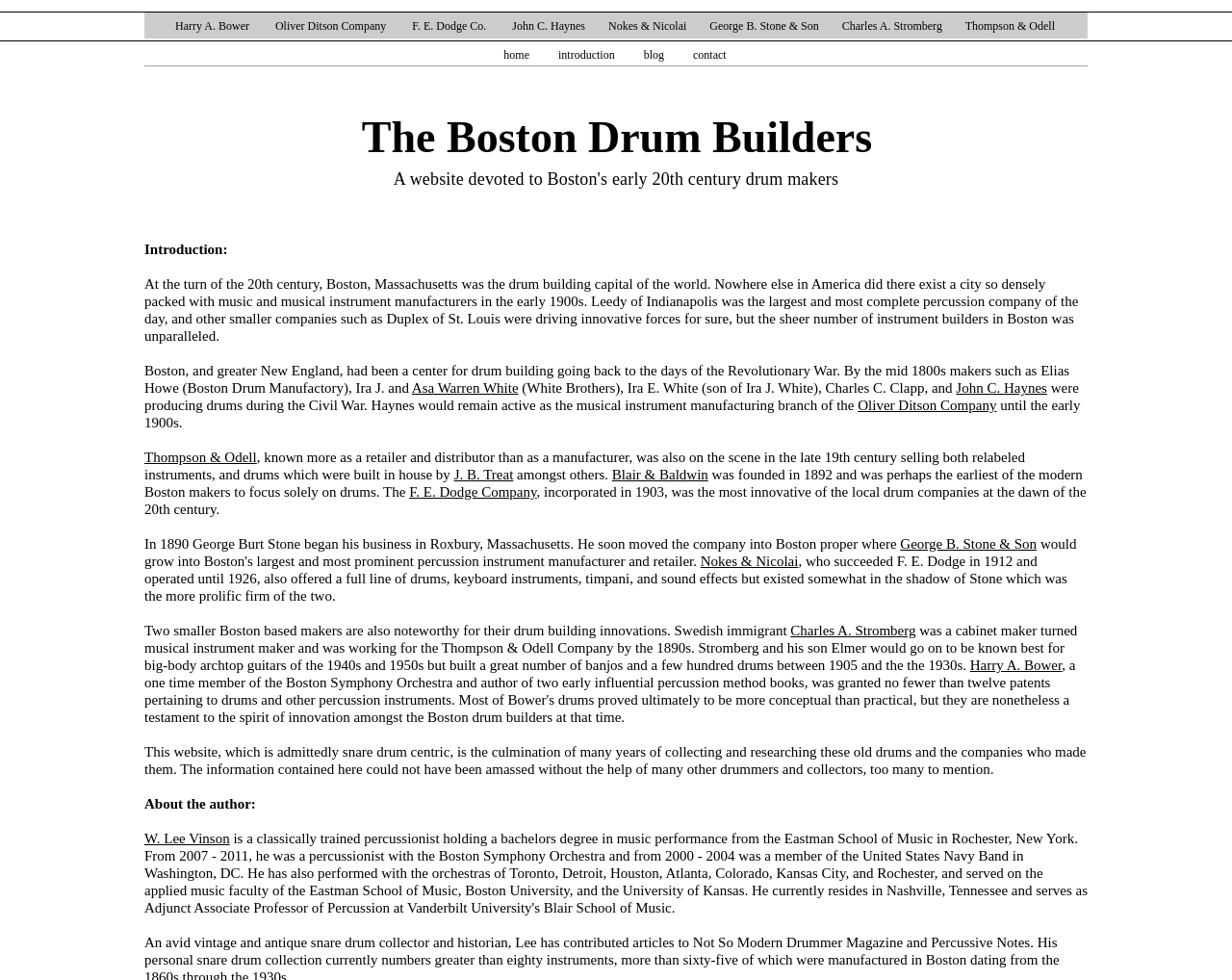Please answer the following question as detailed as possible based on the image: 
What is the earliest drum maker mentioned?

I read the text and found that Elias Howe was mentioned as a drum maker from the mid 1800s, which is the earliest time period mentioned in the webpage.